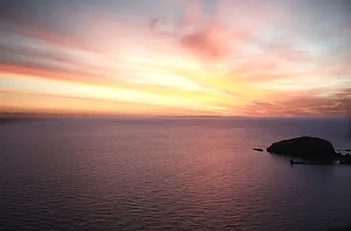What is visible in the foreground of the image? Observe the screenshot and provide a one-word or short phrase answer.

A small island